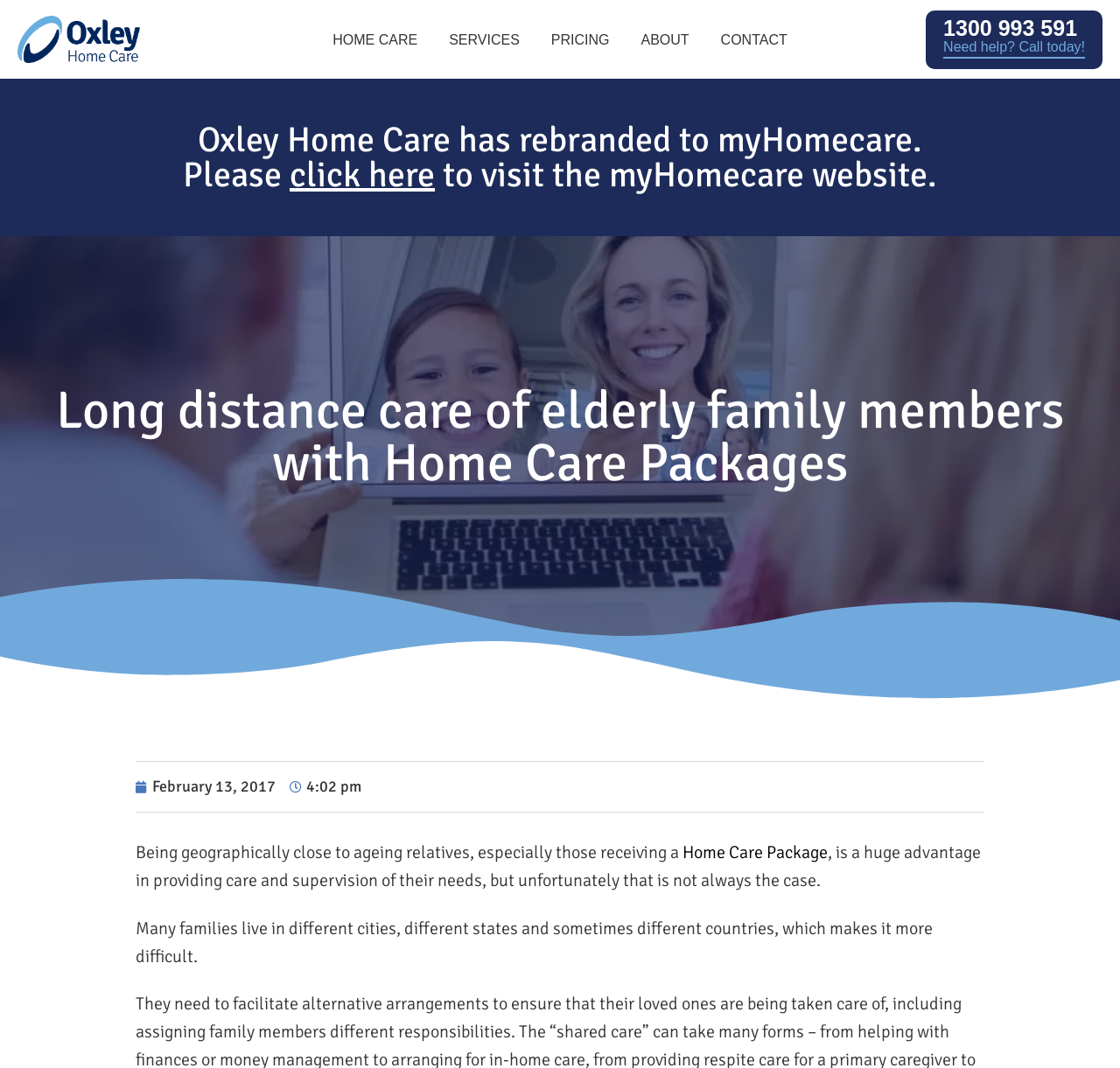What is the name of the rebranded website?
Please provide a single word or phrase answer based on the image.

myHomecare